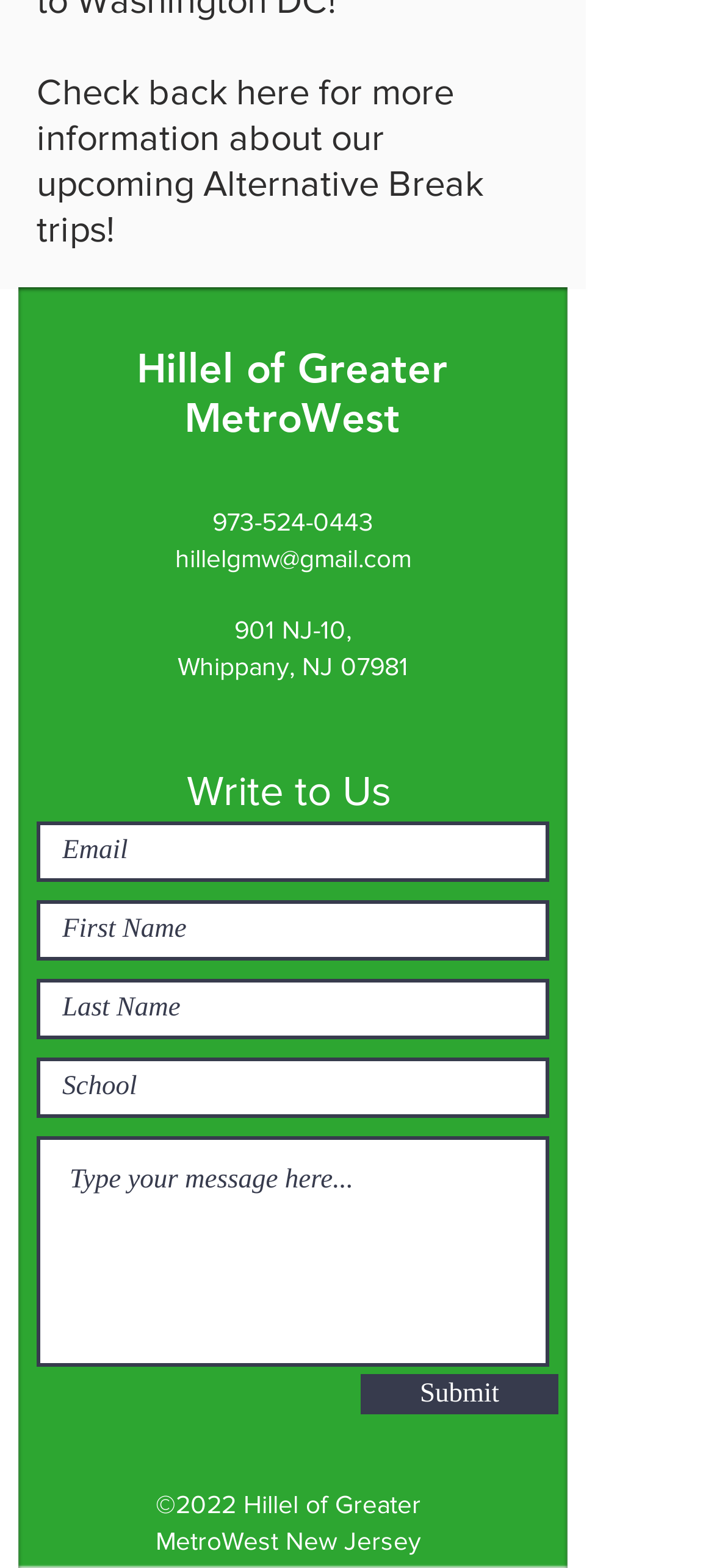Identify the bounding box coordinates of the clickable region to carry out the given instruction: "Enter your email".

[0.051, 0.524, 0.769, 0.563]